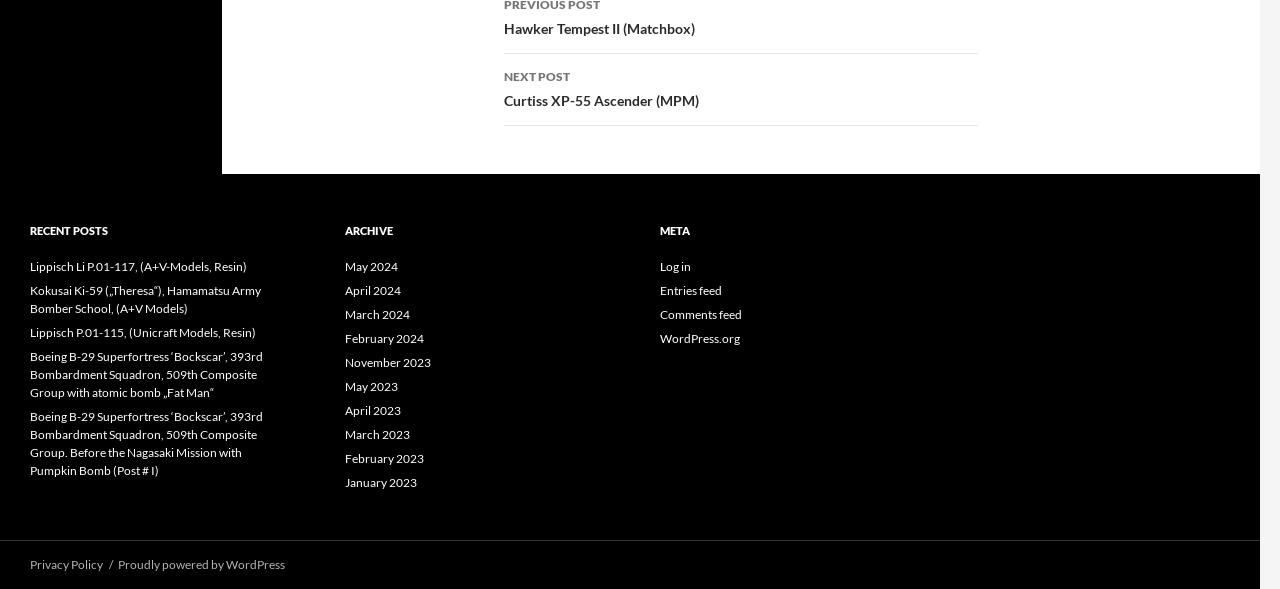How many links are in the 'META' section?
Provide an in-depth and detailed explanation in response to the question.

I counted the number of links in the 'META' section, which are 'Log in', 'Entries feed', 'Comments feed', and 'WordPress.org'. There are 4 links.